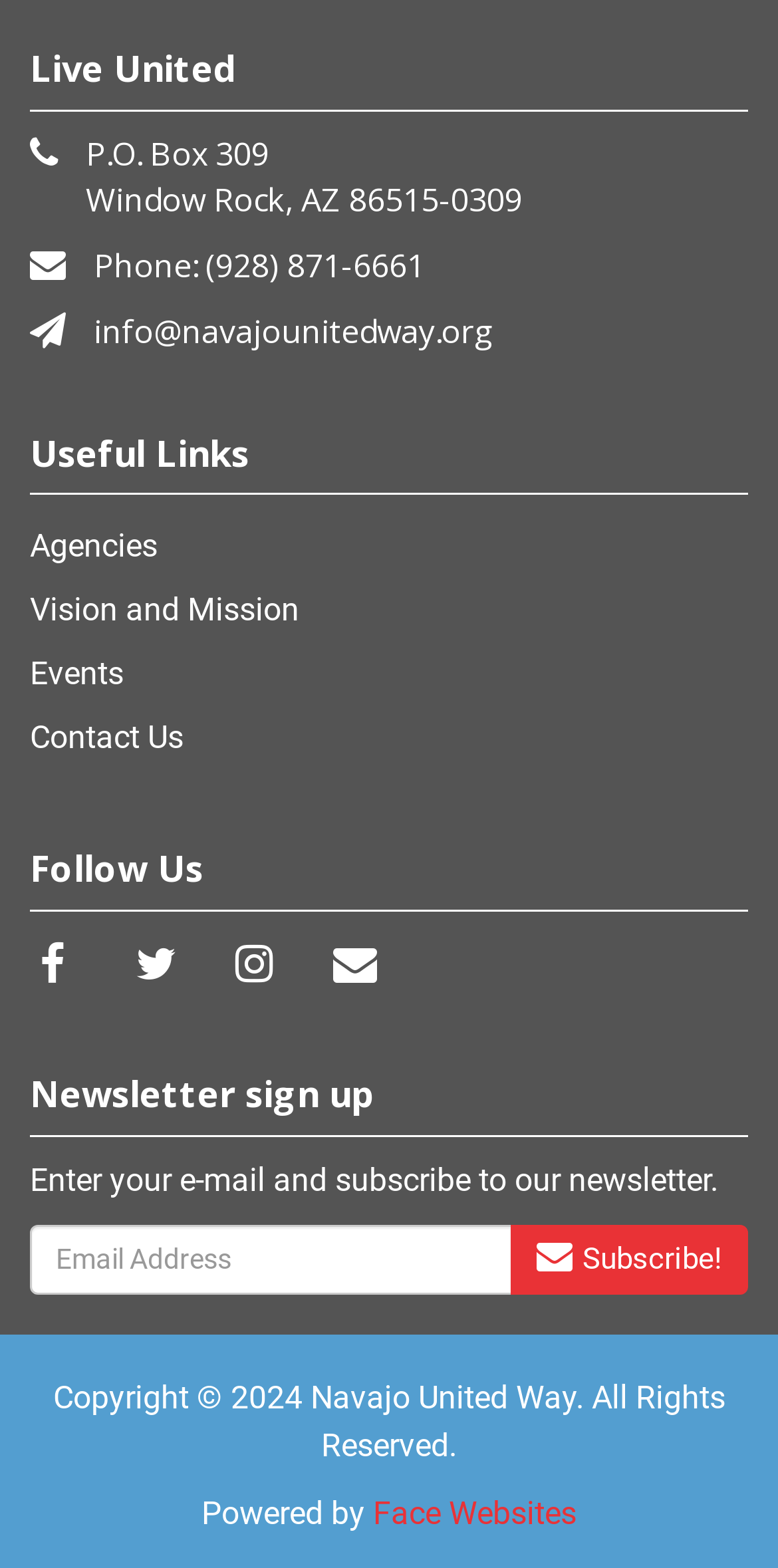Locate the bounding box coordinates of the clickable area needed to fulfill the instruction: "Subscribe to newsletter".

[0.656, 0.78, 0.962, 0.825]